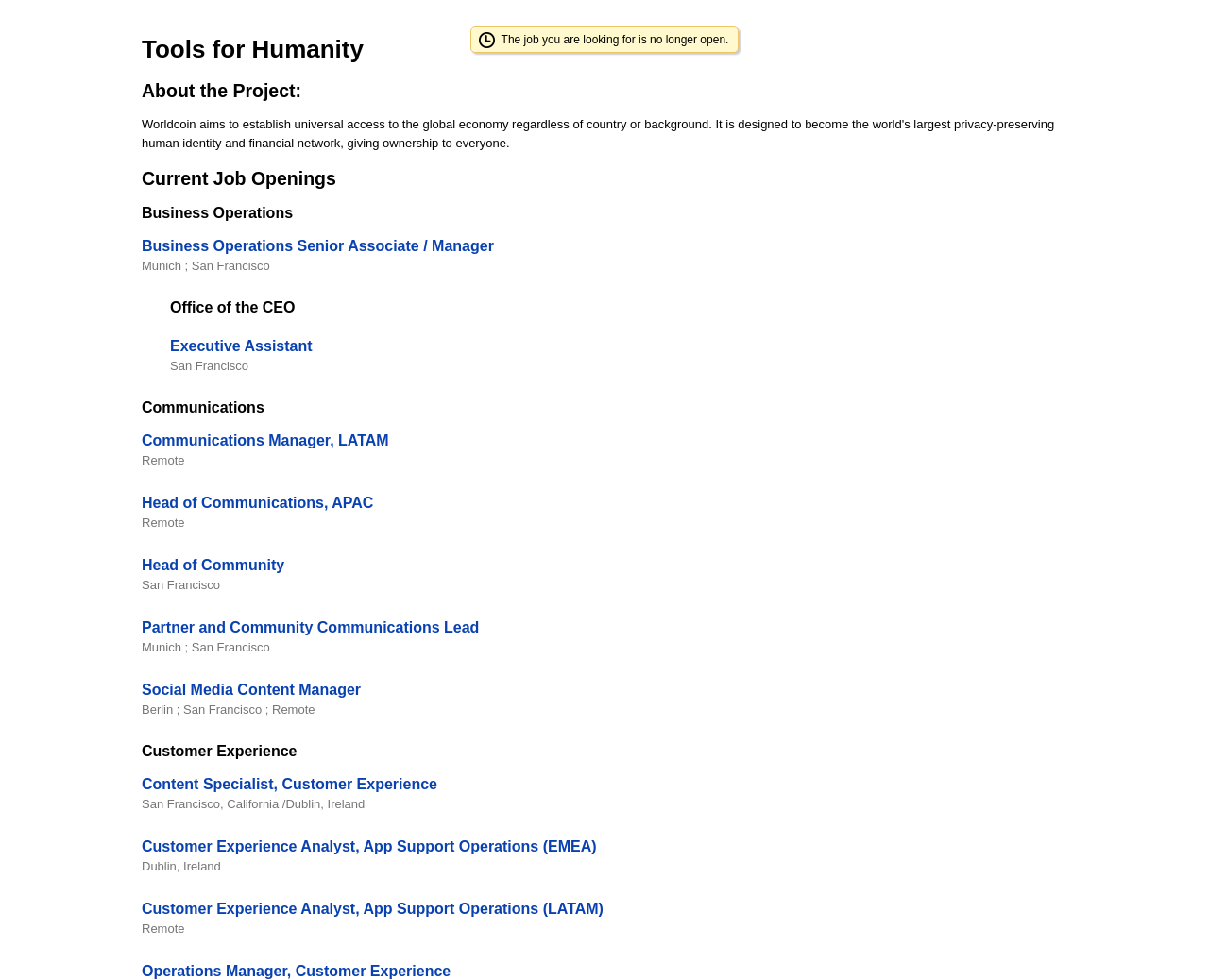Please provide the bounding box coordinates for the element that needs to be clicked to perform the instruction: "Discover the importance of corporate travel risk management". The coordinates must consist of four float numbers between 0 and 1, formatted as [left, top, right, bottom].

None